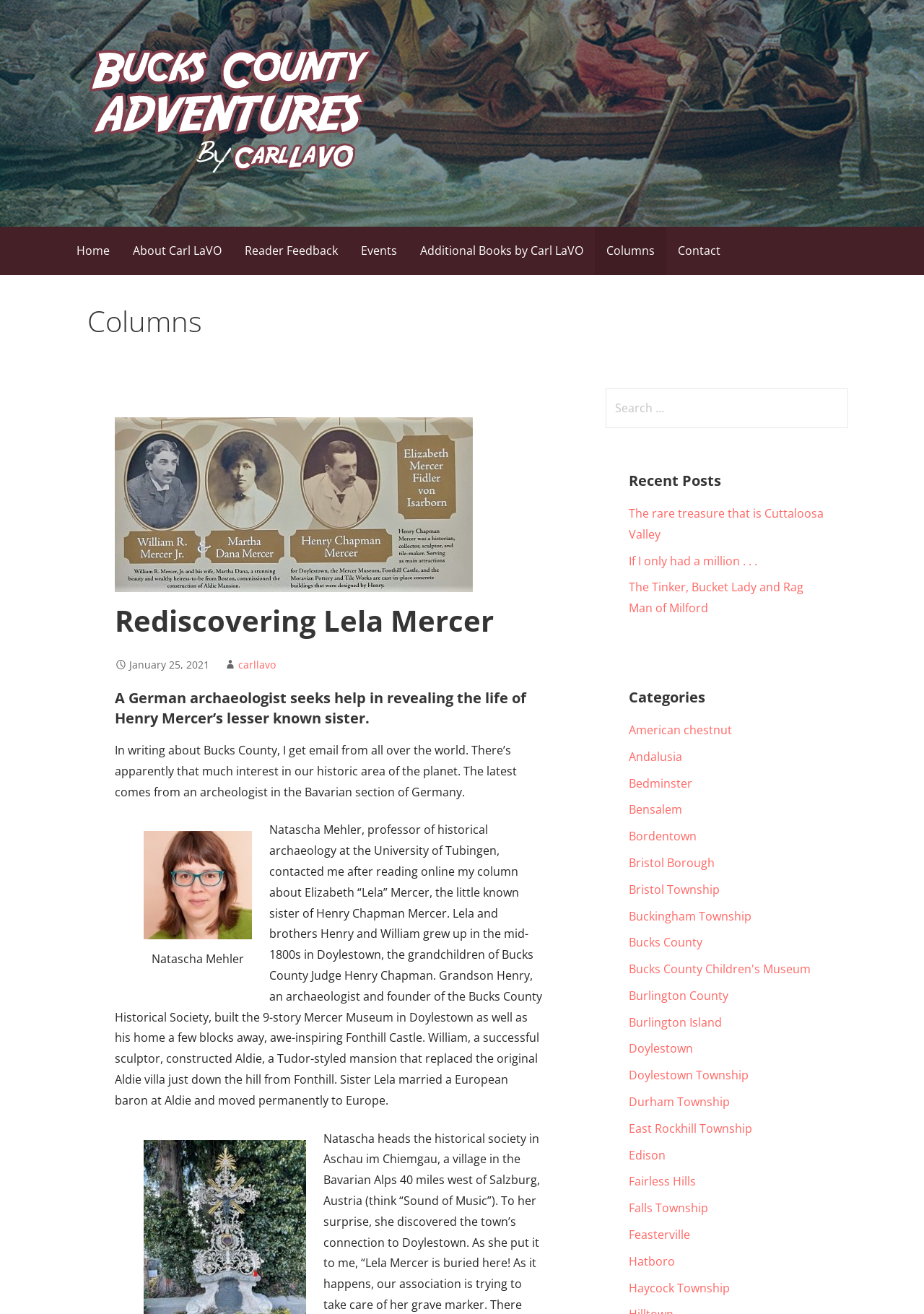Based on the image, please respond to the question with as much detail as possible:
What is the name of the museum built by Henry Chapman Mercer?

The museum's name is mentioned in the text 'Grandson Henry, an archaeologist and founder of the Bucks County Historical Society, built the 9-story Mercer Museum in Doylestown...'.